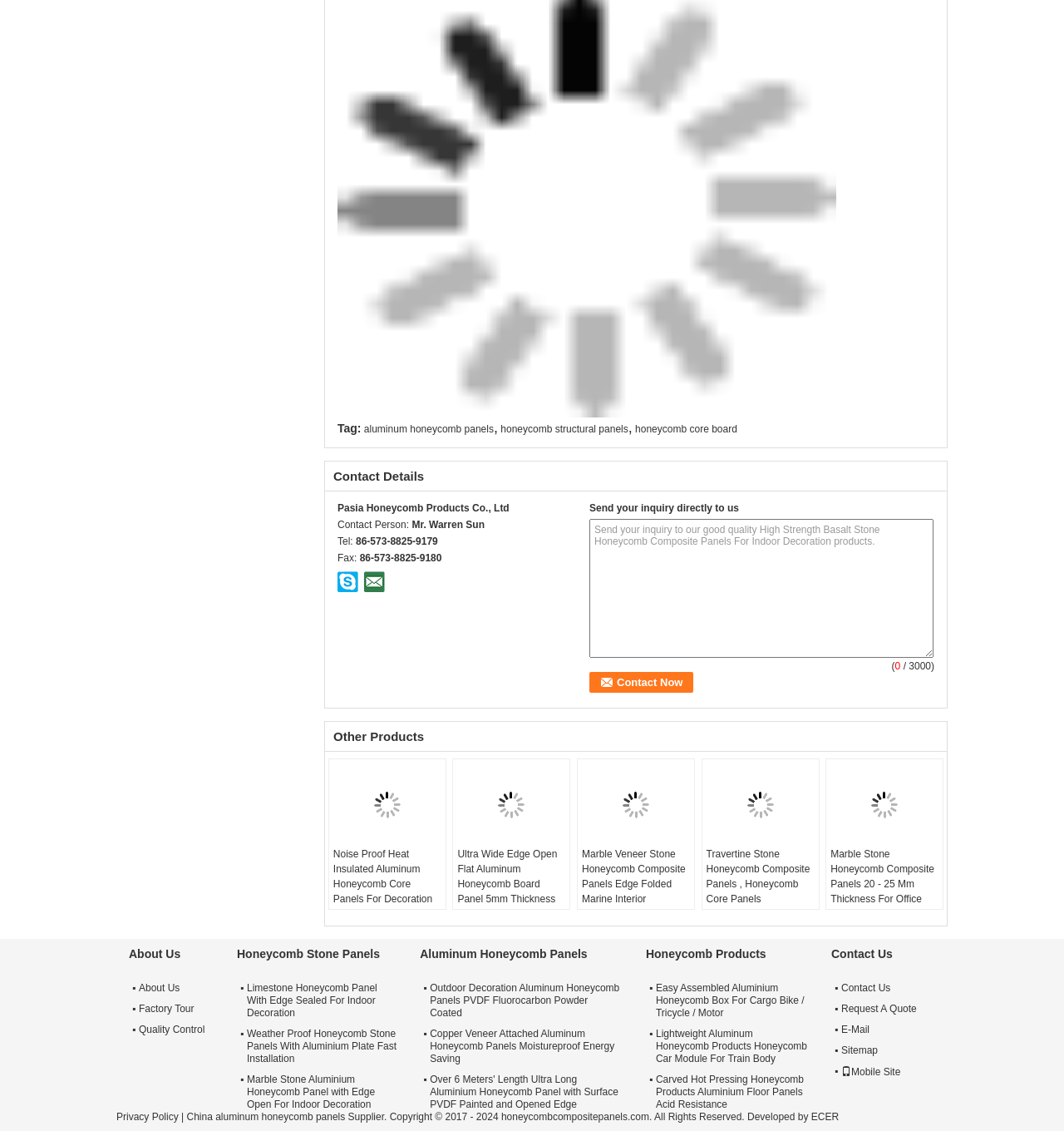Please identify the bounding box coordinates of where to click in order to follow the instruction: "Check the contact information of Mr. Warren Sun".

[0.387, 0.459, 0.455, 0.469]